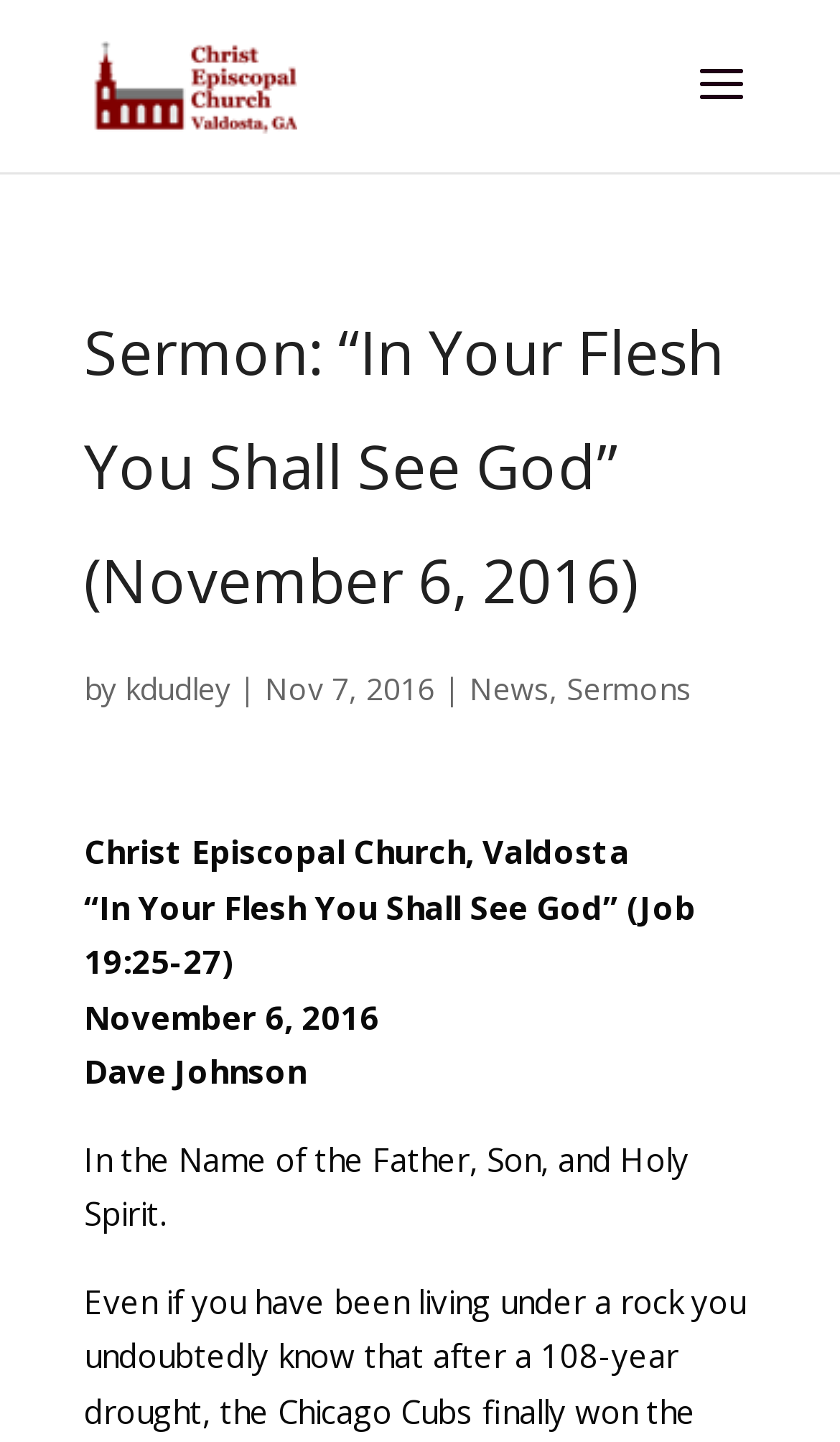Bounding box coordinates must be specified in the format (top-left x, top-left y, bottom-right x, bottom-right y). All values should be floating point numbers between 0 and 1. What are the bounding box coordinates of the UI element described as: Sermons

[0.674, 0.462, 0.823, 0.491]